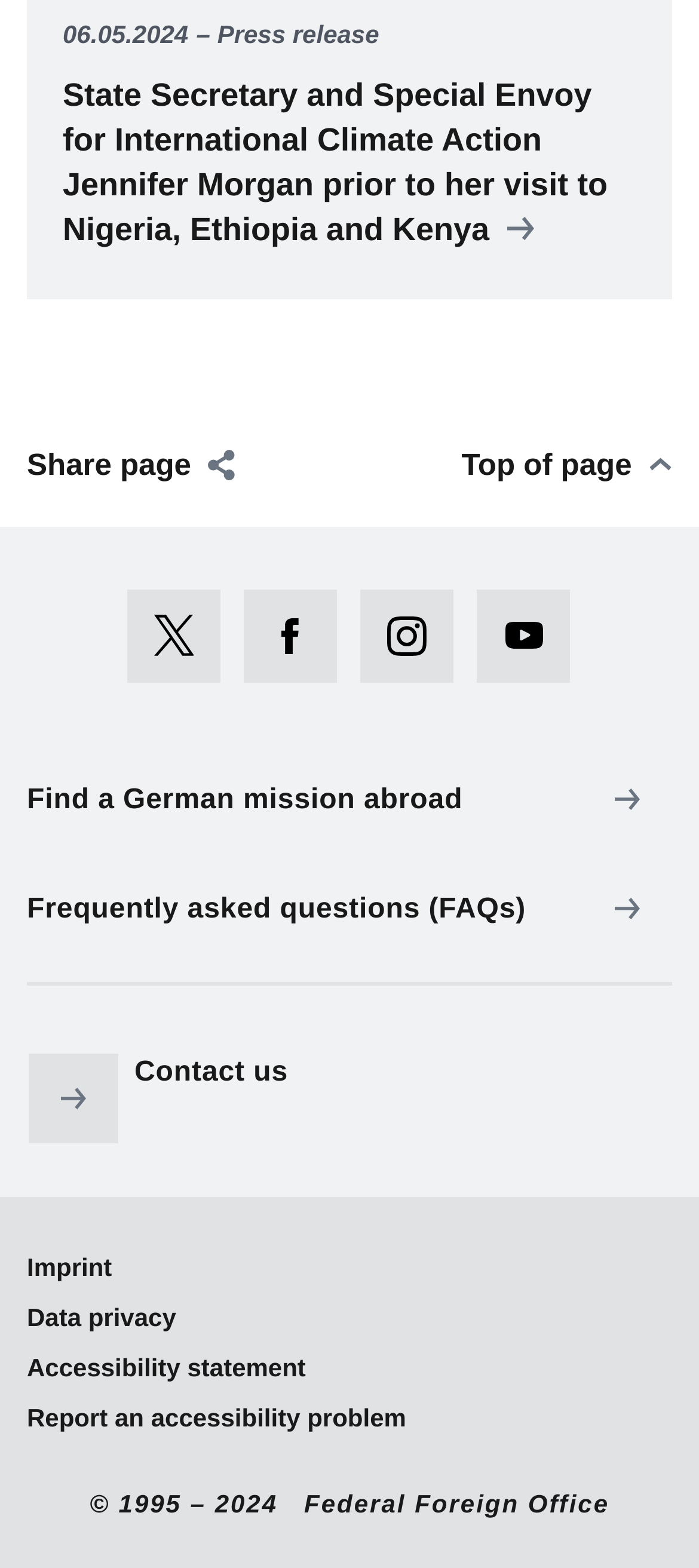Determine the bounding box coordinates for the element that should be clicked to follow this instruction: "Visit Facebook". The coordinates should be given as four float numbers between 0 and 1, in the format [left, top, right, bottom].

[0.349, 0.375, 0.515, 0.435]